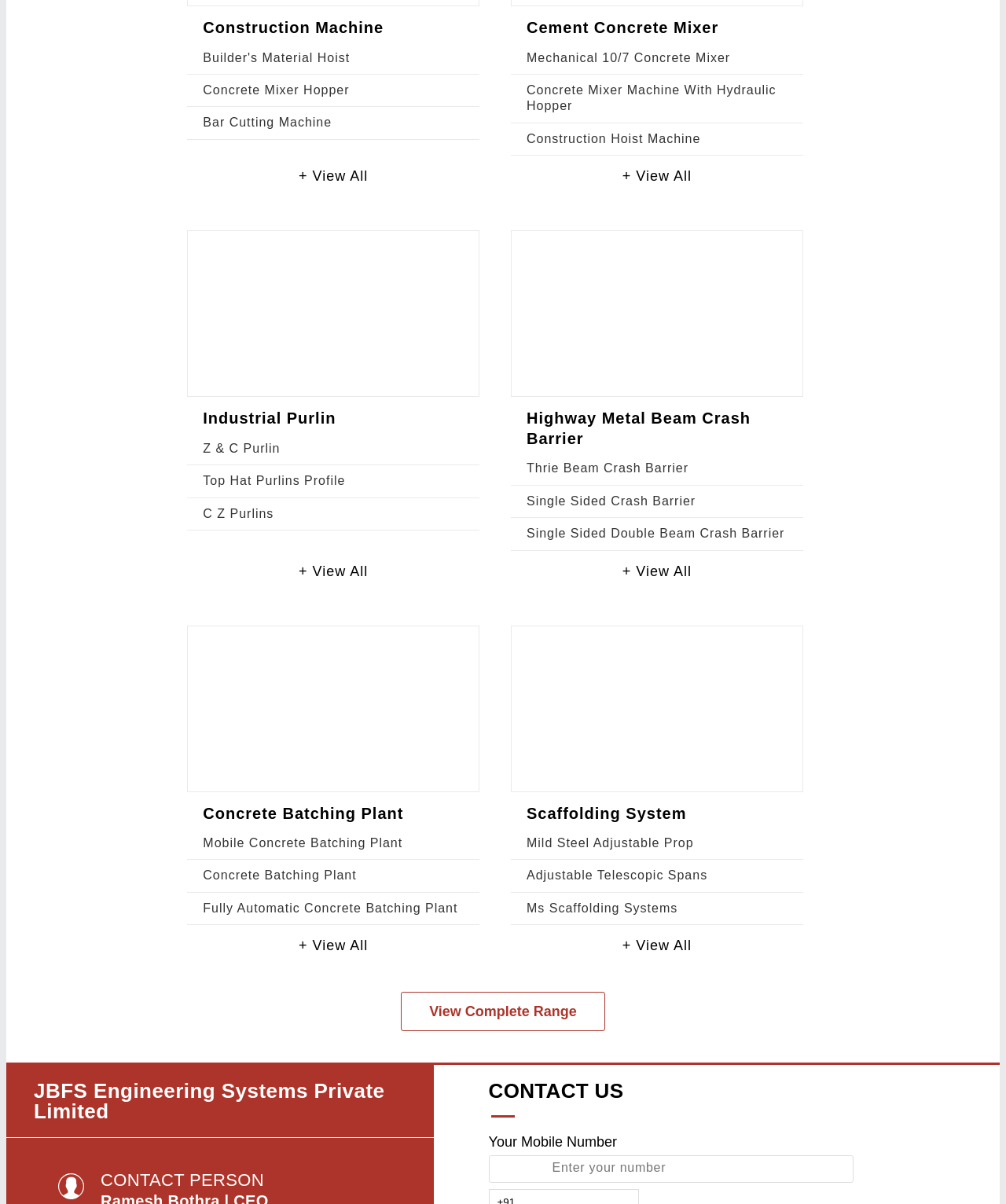Identify the bounding box for the UI element described as: "Concrete Mixer Hopper". The coordinates should be four float numbers between 0 and 1, i.e., [left, top, right, bottom].

[0.202, 0.069, 0.347, 0.08]